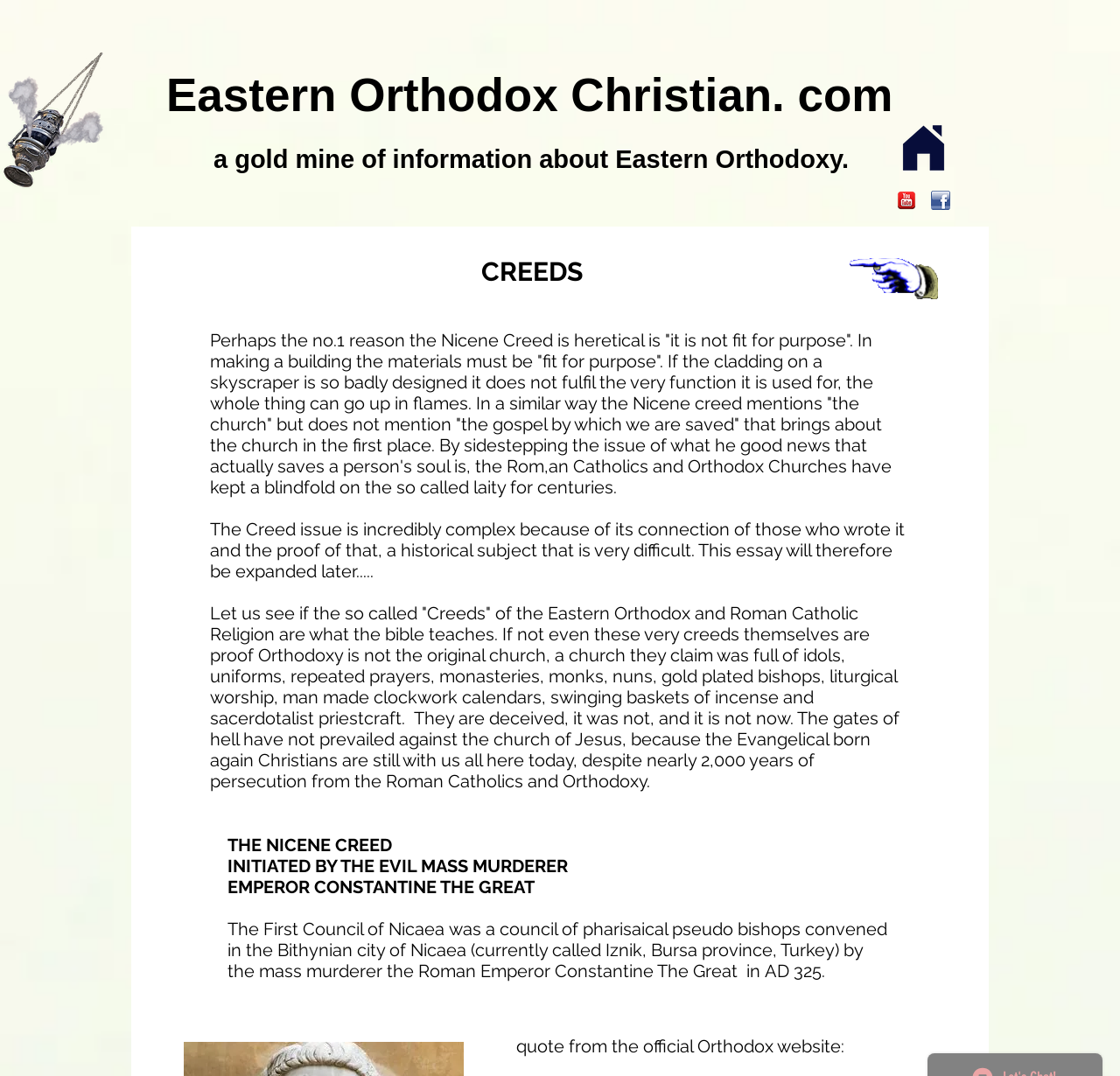Who initiated the First Council of Nicaea?
Give a single word or phrase as your answer by examining the image.

Emperor Constantine the Great